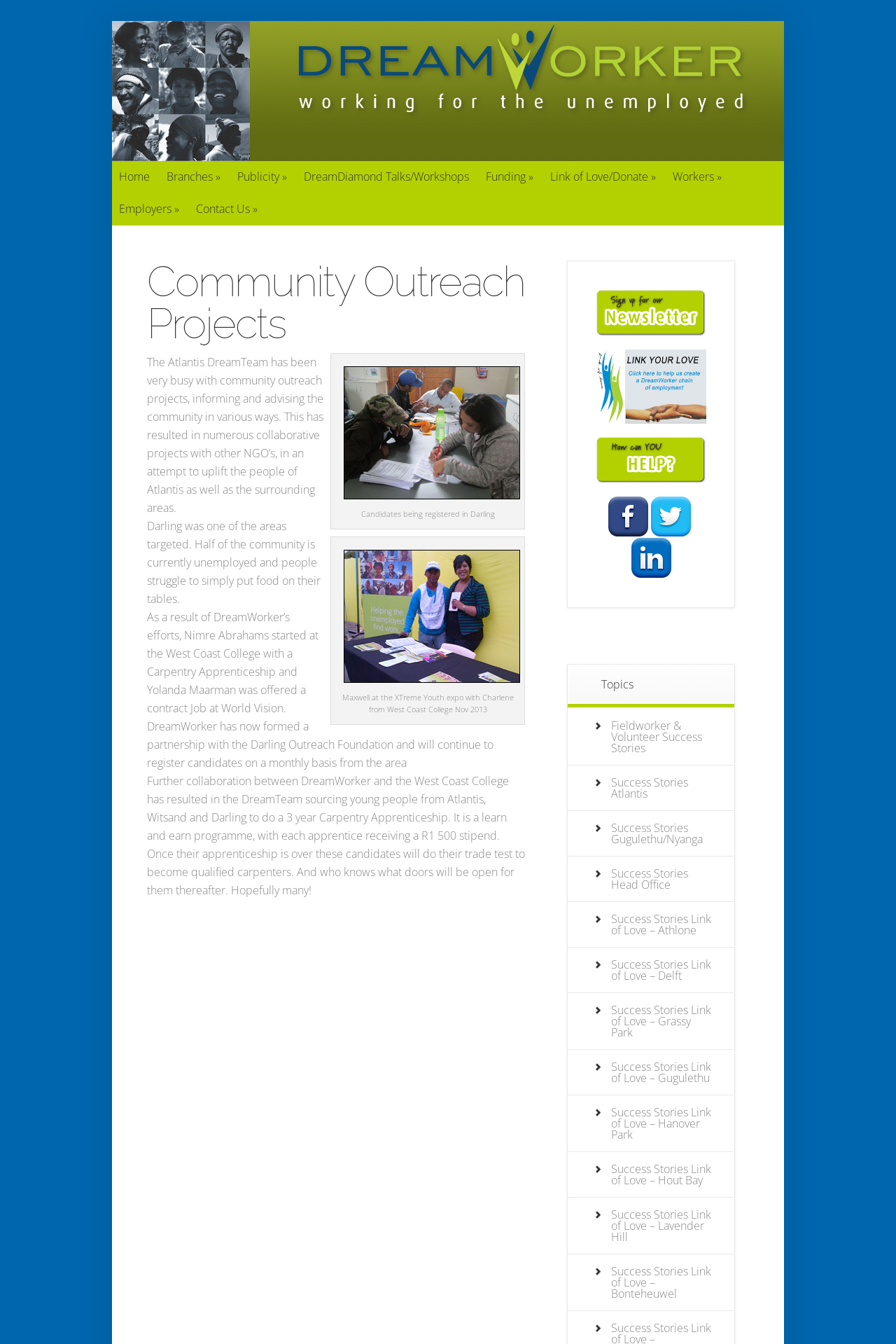Answer the following inquiry with a single word or phrase:
How many areas are targeted for community outreach?

At least 3